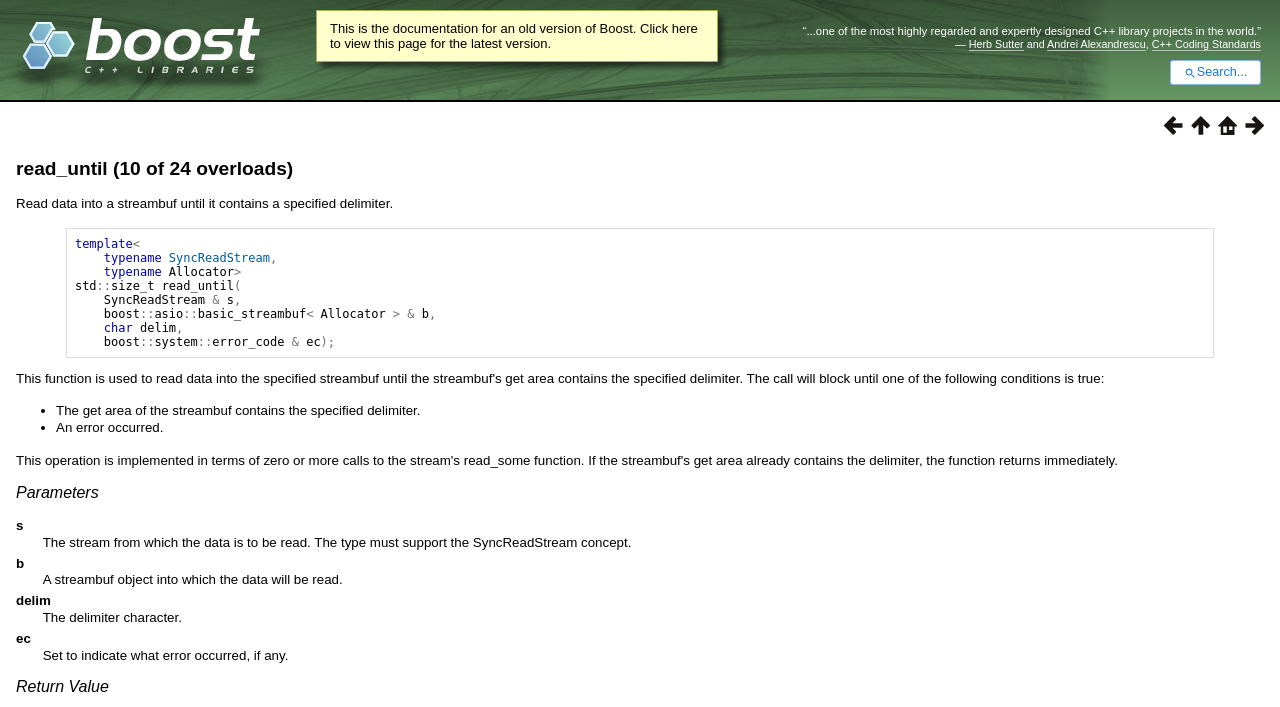Who are the experts quoted on the webpage?
Please utilize the information in the image to give a detailed response to the question.

The webpage quotes two experts, Herb Sutter and Andrei Alexandrescu, as mentioned in the static text '— Herb Sutter and Andrei Alexandrescu'.